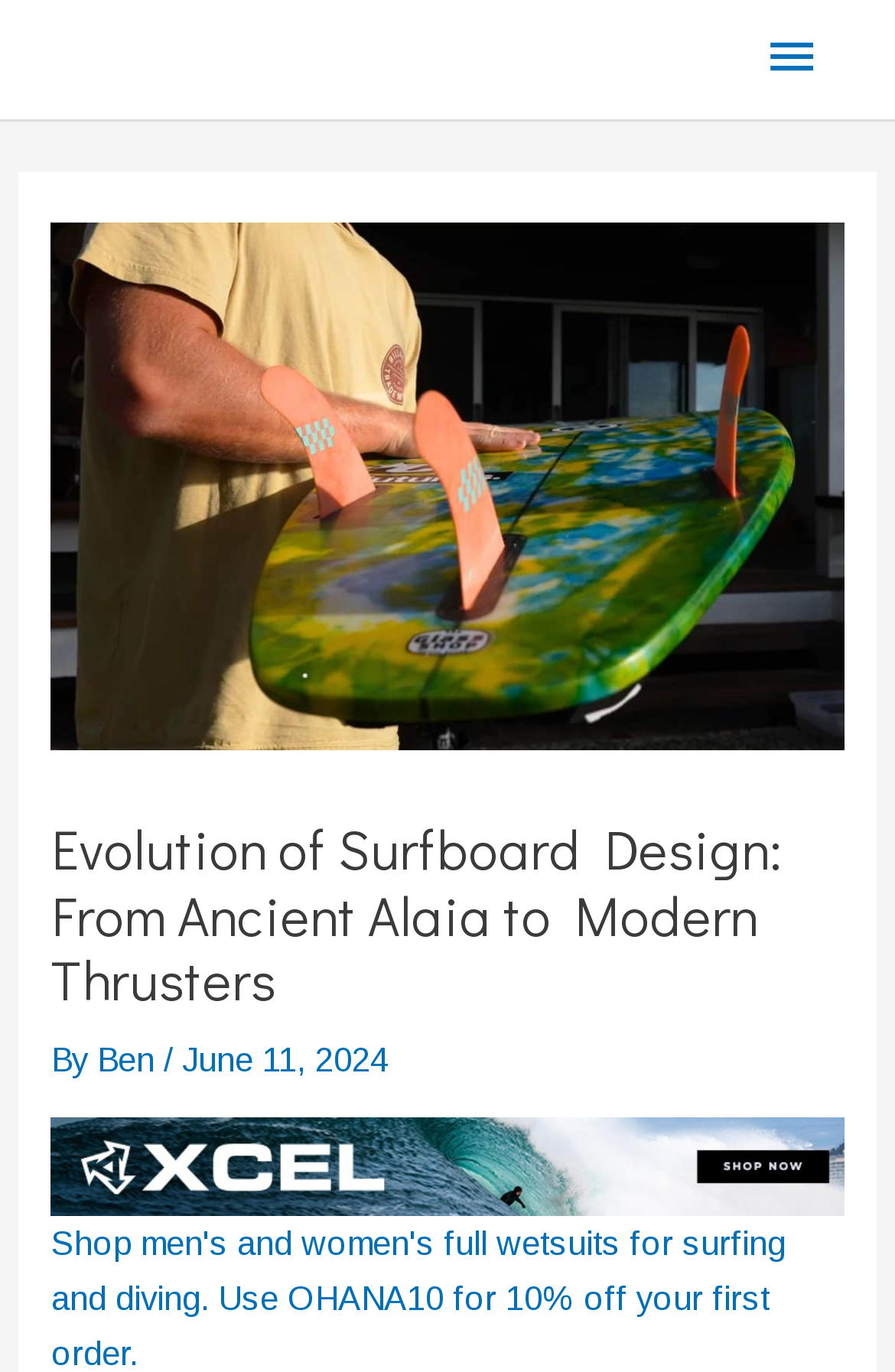Please provide the bounding box coordinates in the format (top-left x, top-left y, bottom-right x, bottom-right y). Remember, all values are floating point numbers between 0 and 1. What is the bounding box coordinate of the region described as: real estate

None